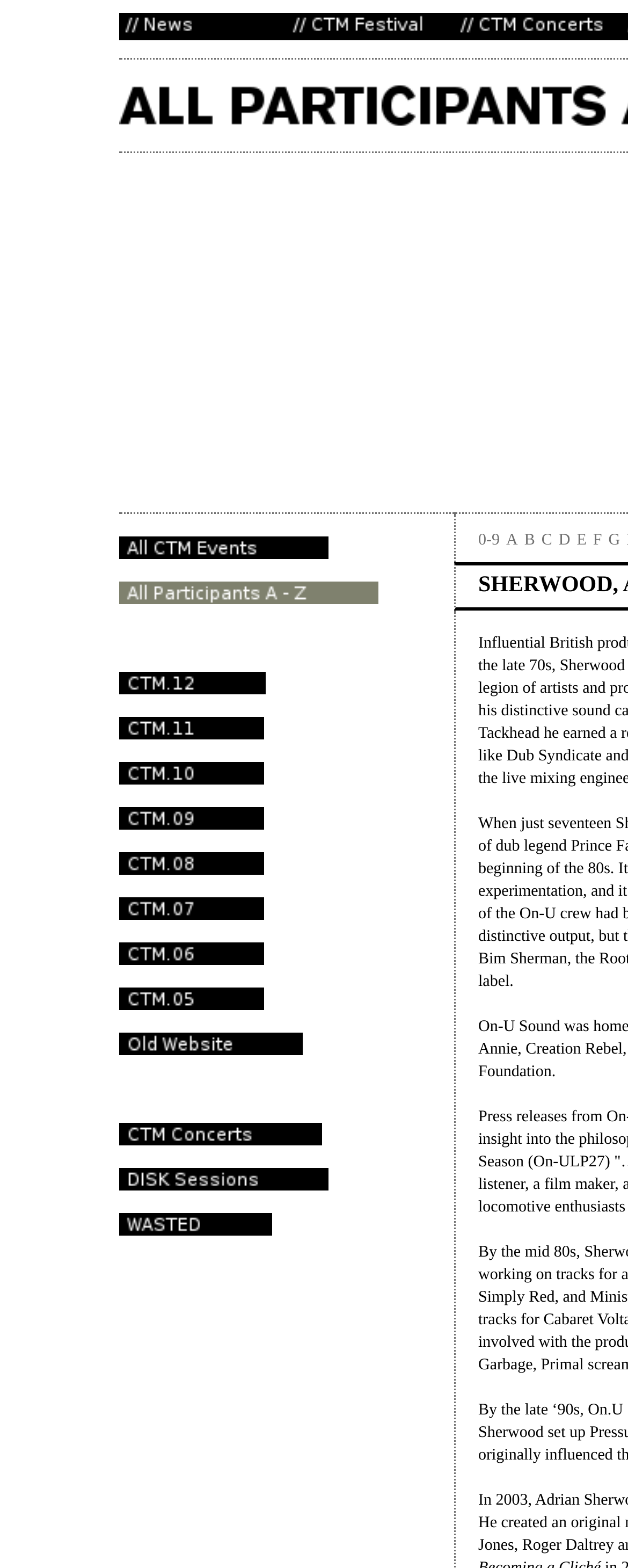Ascertain the bounding box coordinates for the UI element detailed here: "alt="CTM.12" name="img9944_545c_3"". The coordinates should be provided as [left, top, right, bottom] with each value being a float between 0 and 1.

[0.19, 0.435, 0.423, 0.446]